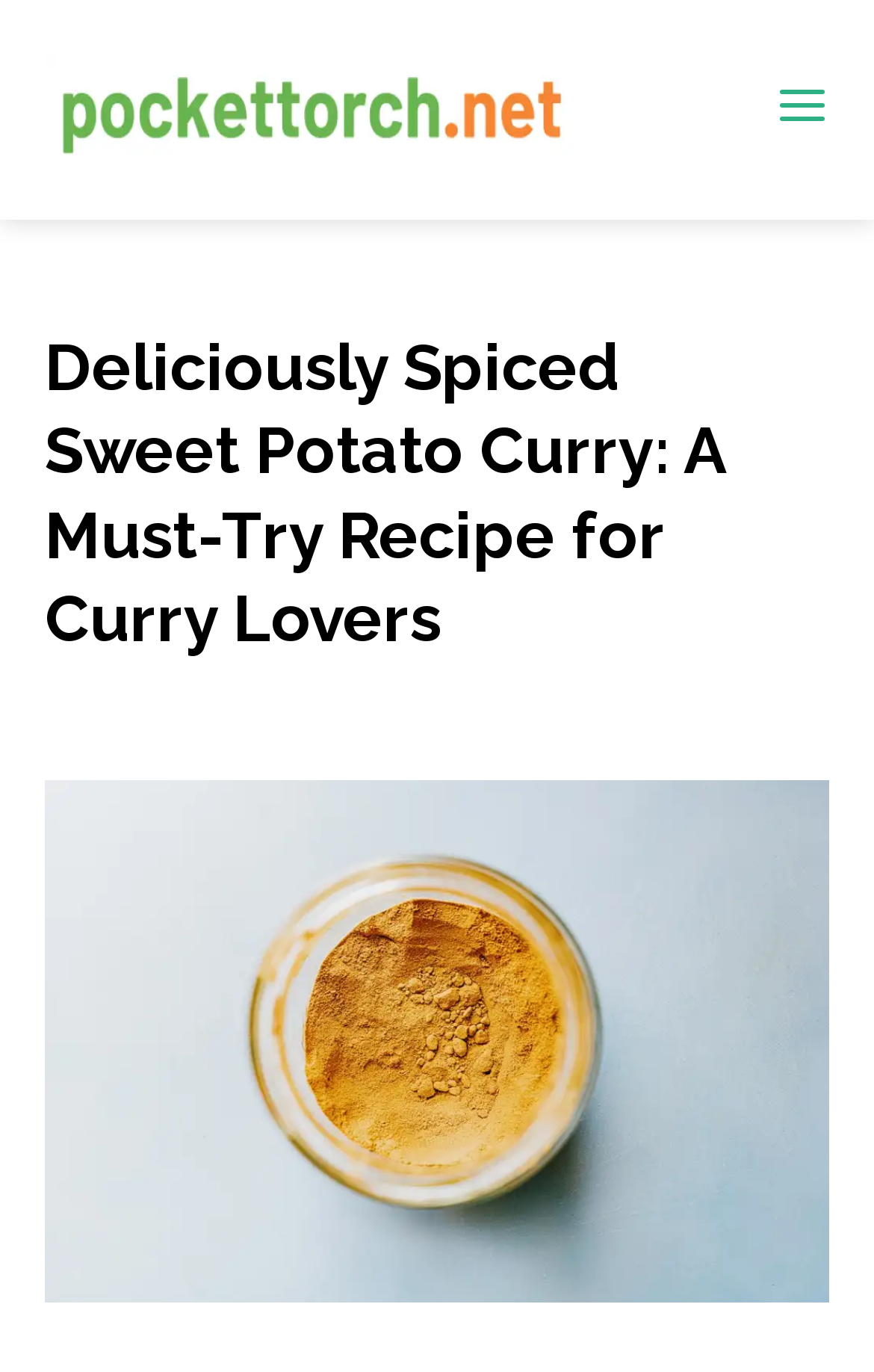Please predict the bounding box coordinates (top-left x, top-left y, bottom-right x, bottom-right y) for the UI element in the screenshot that fits the description: alt="pockettorch.net"

[0.051, 0.059, 0.887, 0.095]